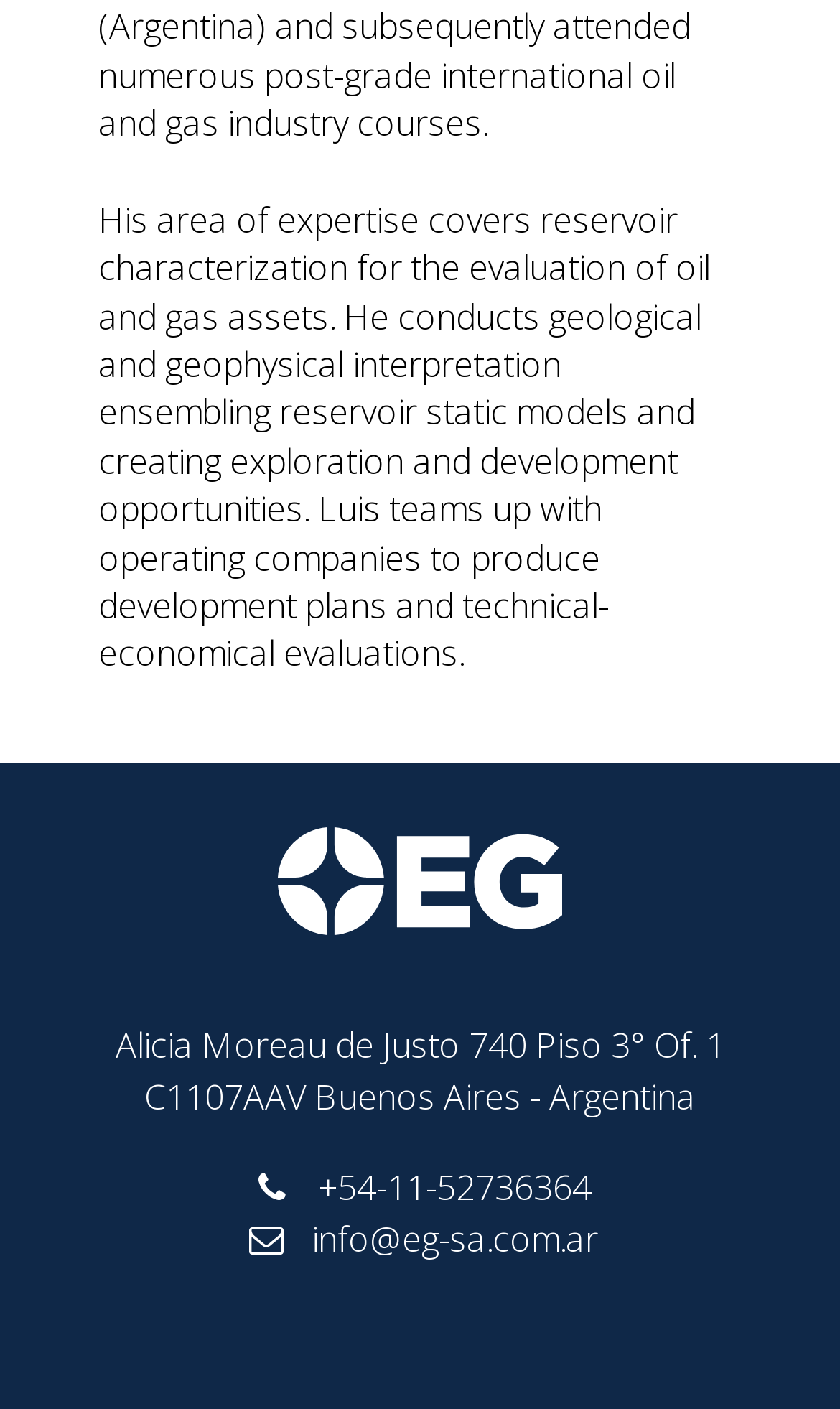Predict the bounding box of the UI element that fits this description: "info@eg-sa.com.ar".

[0.371, 0.862, 0.712, 0.896]